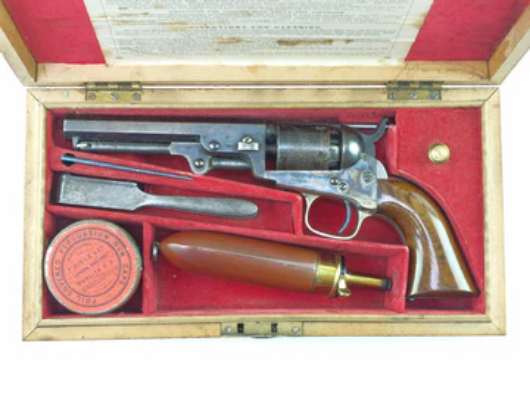Provide a comprehensive description of the image.

The image displays a meticulously arranged interior of an antique gun case featuring a fine cased London Colt 1849 Pocket Revolver, serial number 8706. The revolver, prominently positioned, showcases its elegant design with a polished wooden grip and intricate metalwork. Surrounding the revolver are essential accessories from the era, including a copper flask, a blued double cavity iron mold for ball and bullet creation, and a cleaning rod with a maple handle. The case is lined with rich red velvet, which enhances the display of these historical items. Above the contents, a label inside the lid provides loading and cleaning instructions, indicating the revolver's care and use. This exquisite set, dating back to circa 1855, exemplifies both craftsmanship and the historical significance of Samuel Colt's manufacturing prowess.